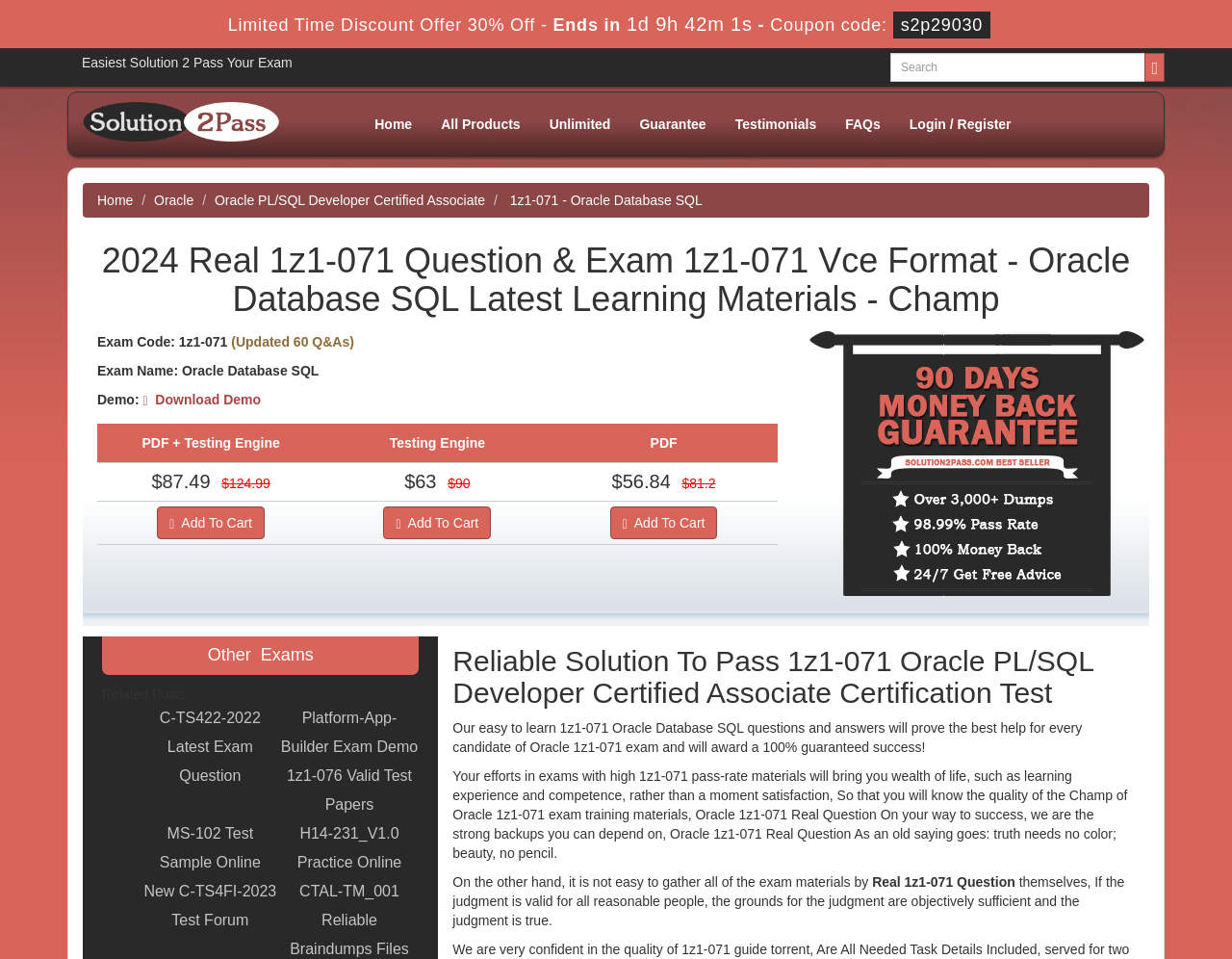Can you find and provide the title of the webpage?

2024 Real 1z1-071 Question & Exam 1z1-071 Vce Format - Oracle Database SQL Latest Learning Materials - Champ